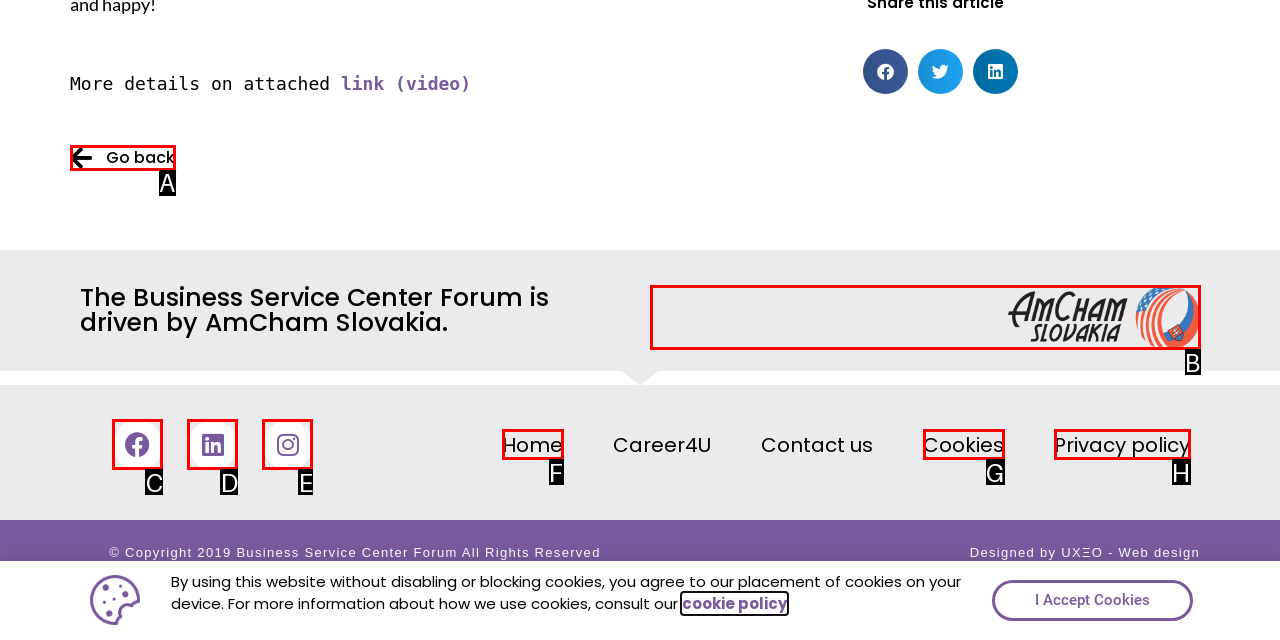Identify the option that corresponds to: Facebook
Respond with the corresponding letter from the choices provided.

C